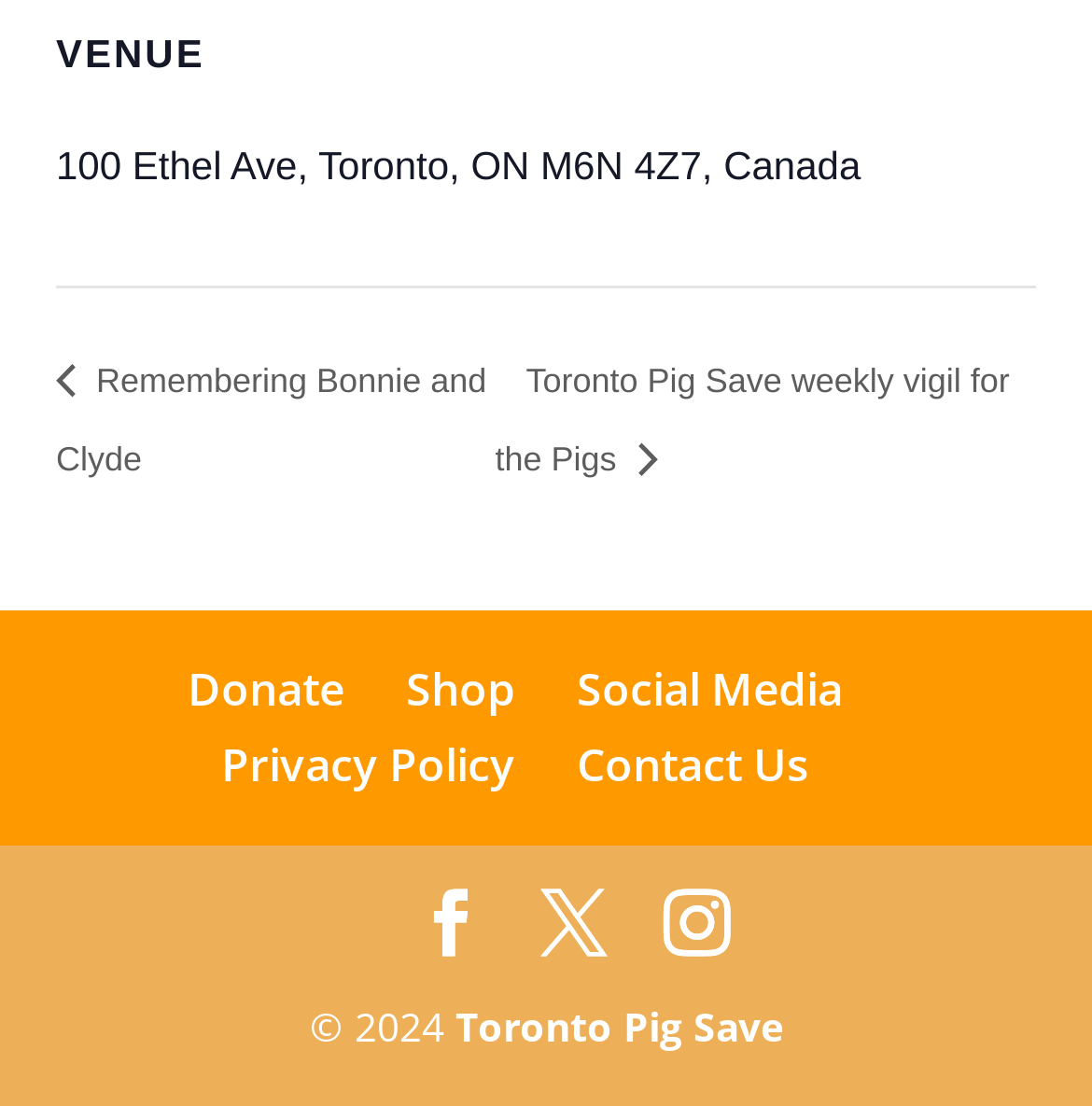What is the venue name?
Please give a detailed and elaborate explanation in response to the question.

I found the venue name by looking at the description list detail under the 'VENUE' heading, which contains the static text '100 Ethel Ave, Toronto, ON M6N 4Z7, Canada'.